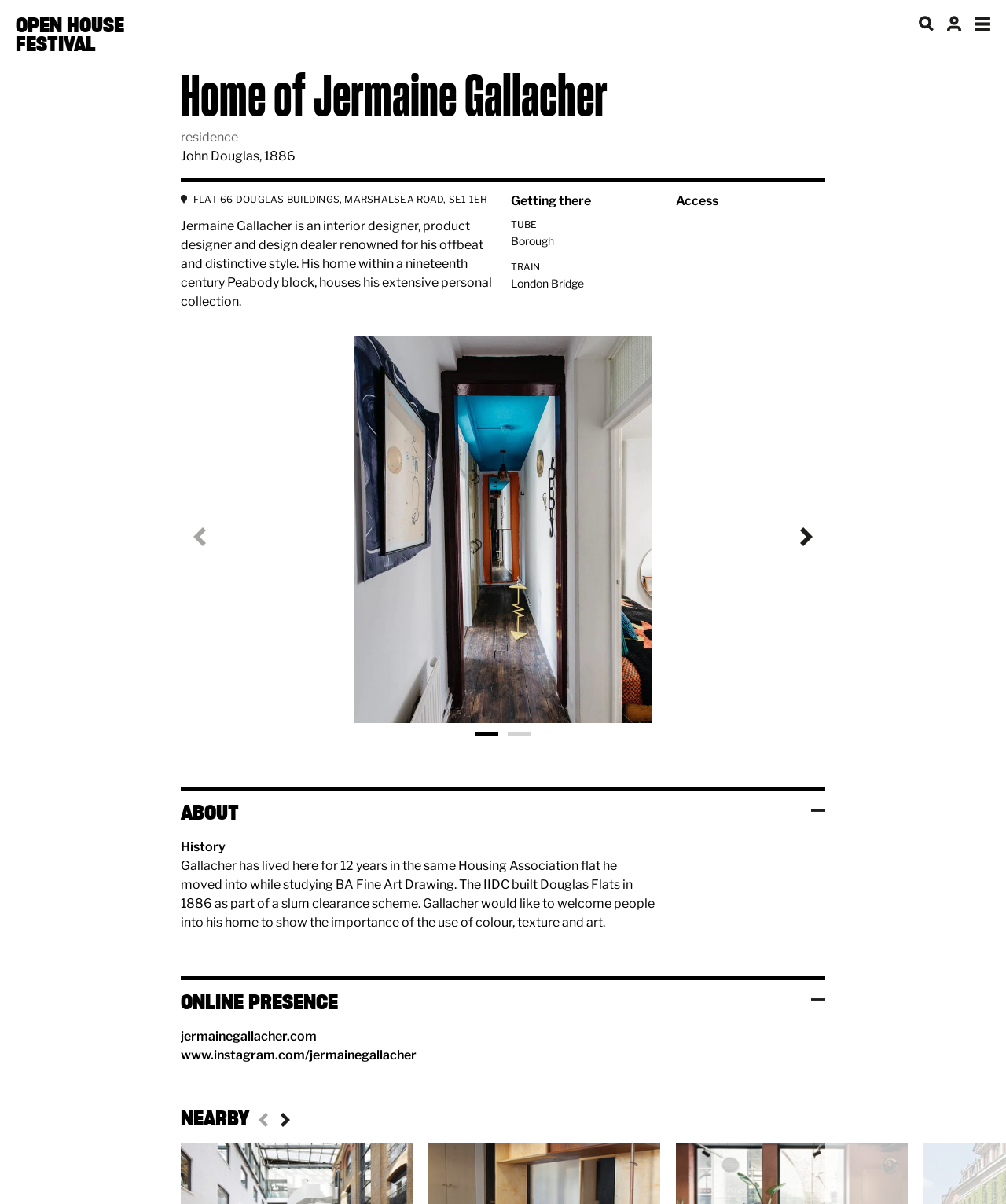Where is Jermaine Gallacher's home located?
Answer the question with just one word or phrase using the image.

Douglas Buildings, Marshalsea Road, SE1 1EH